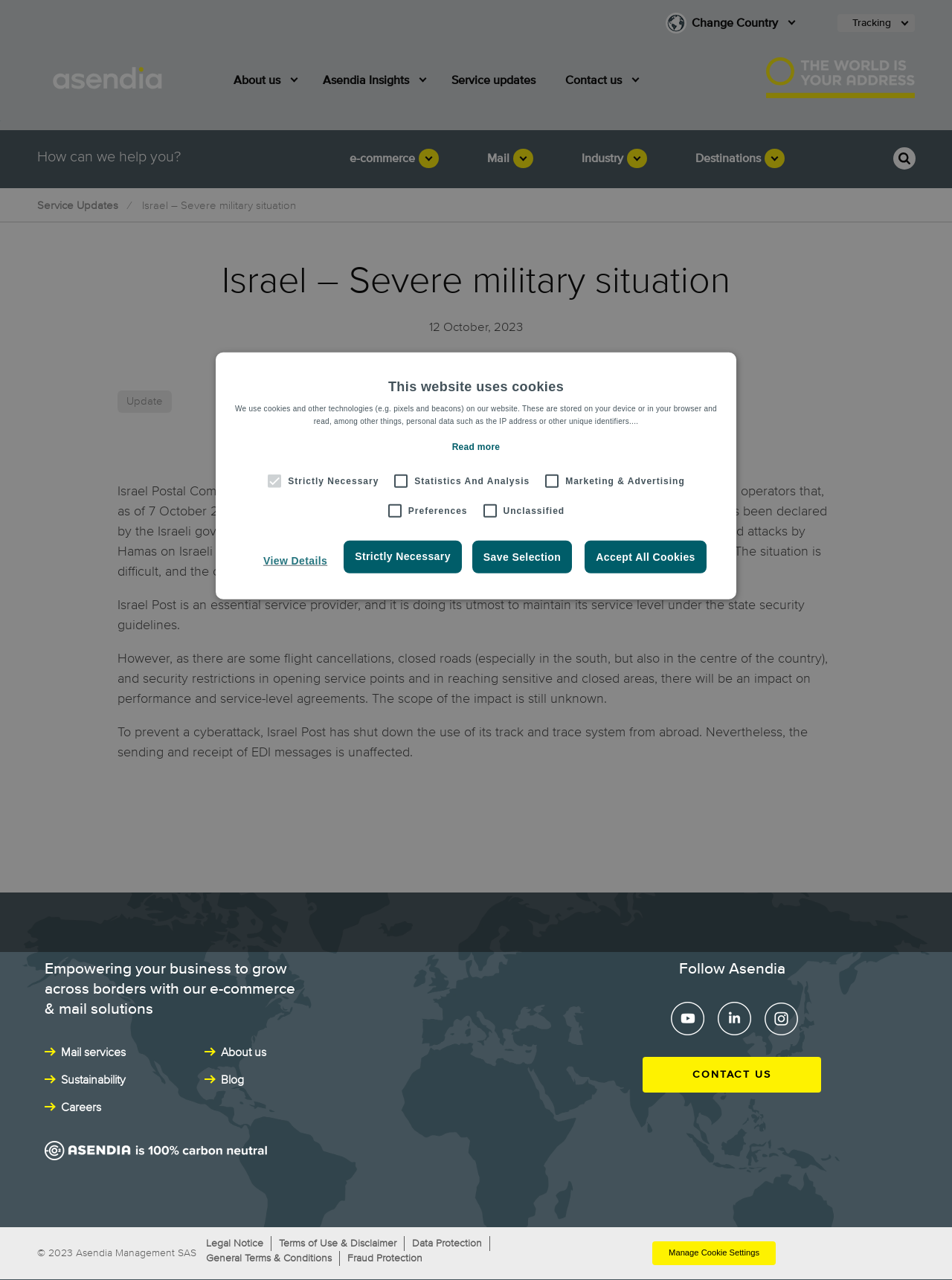What is Asendia's goal?
Can you provide an in-depth and detailed response to the question?

Asendia aims to empower businesses to grow across borders with its e-commerce and mail solutions, as stated in the heading 'Empowering your business to grow across borders with our e-commerce & mail solutions'.